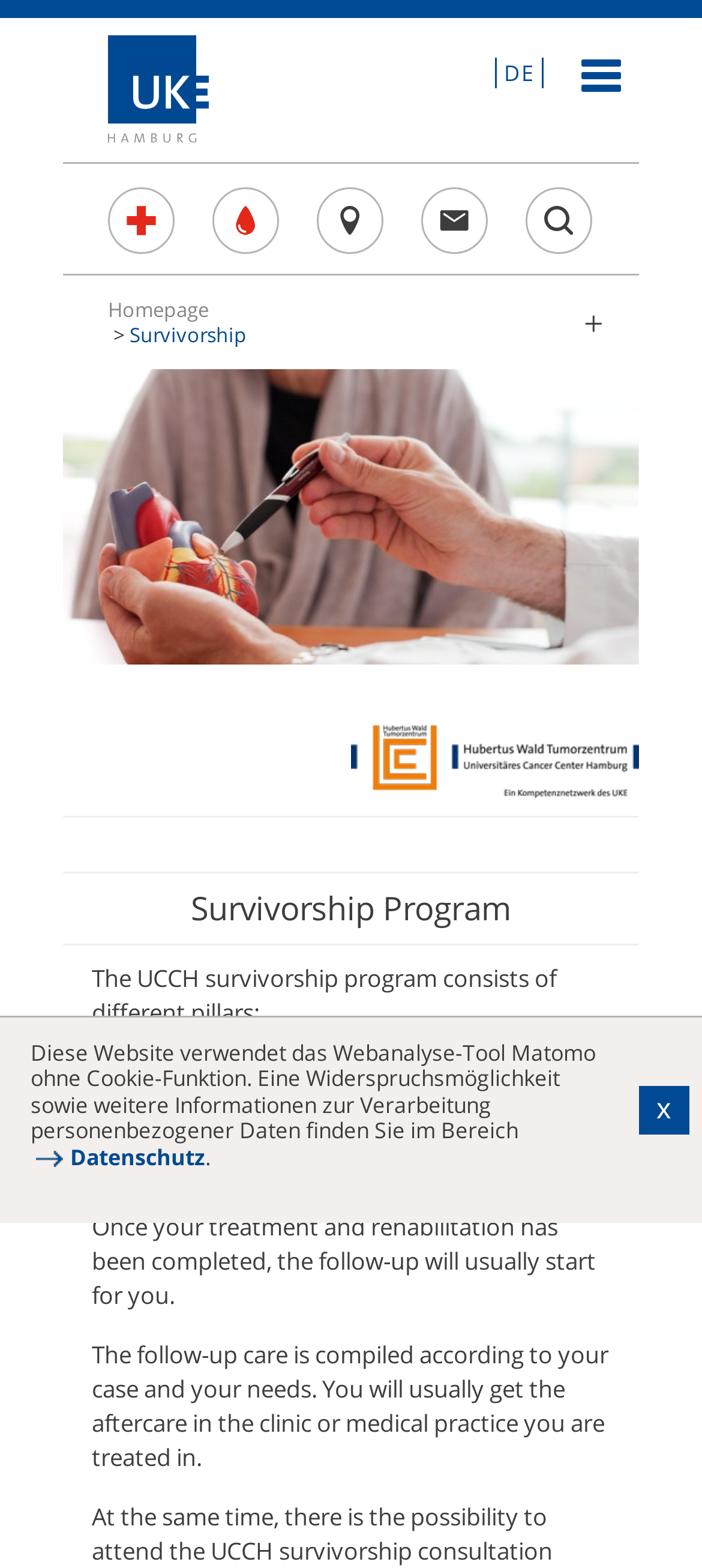Provide the bounding box coordinates for the area that should be clicked to complete the instruction: "Go to SUPERIORBUS".

None